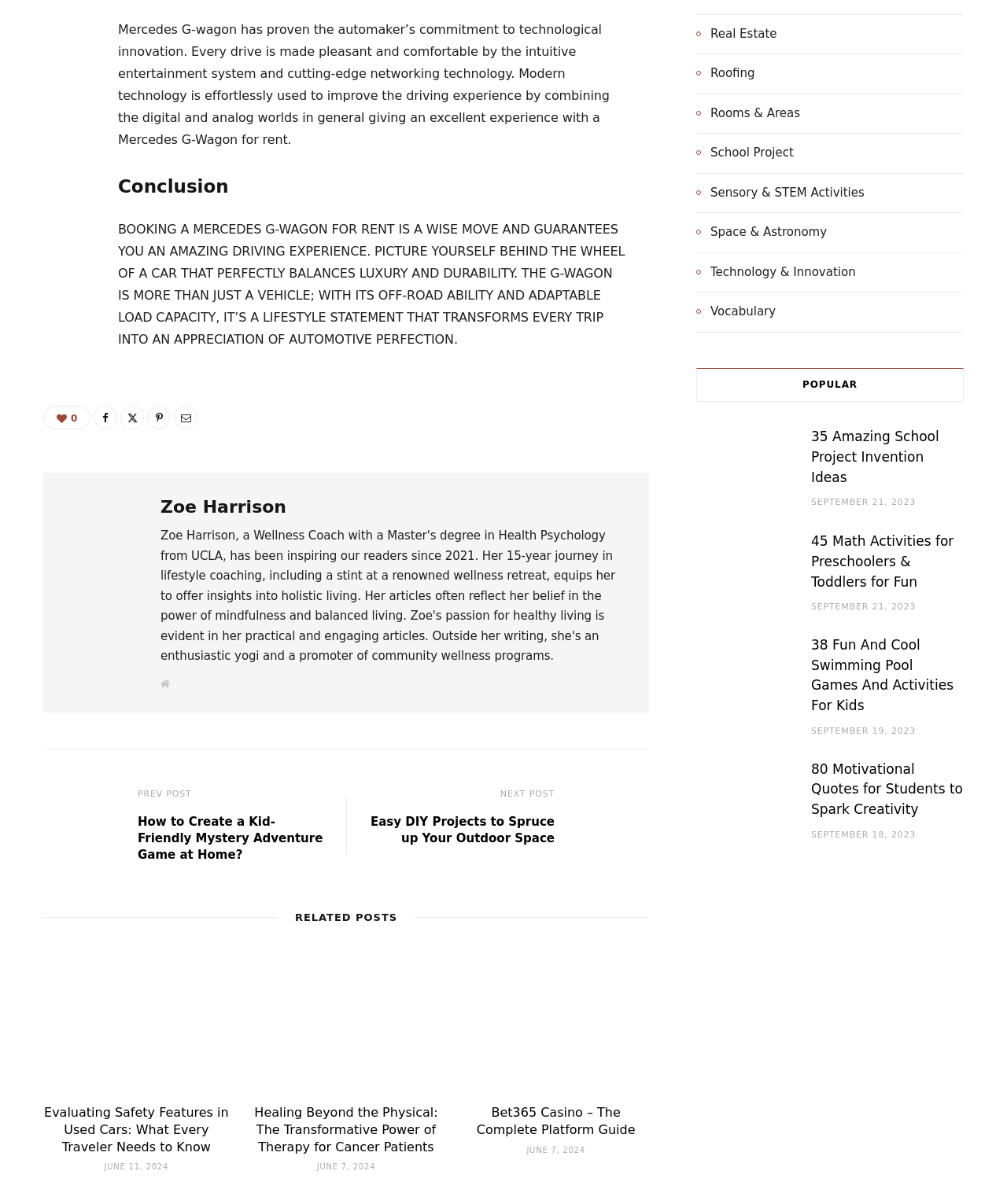Kindly determine the bounding box coordinates for the area that needs to be clicked to execute this instruction: "Check the 'POPULAR' section".

[0.691, 0.306, 0.957, 0.334]